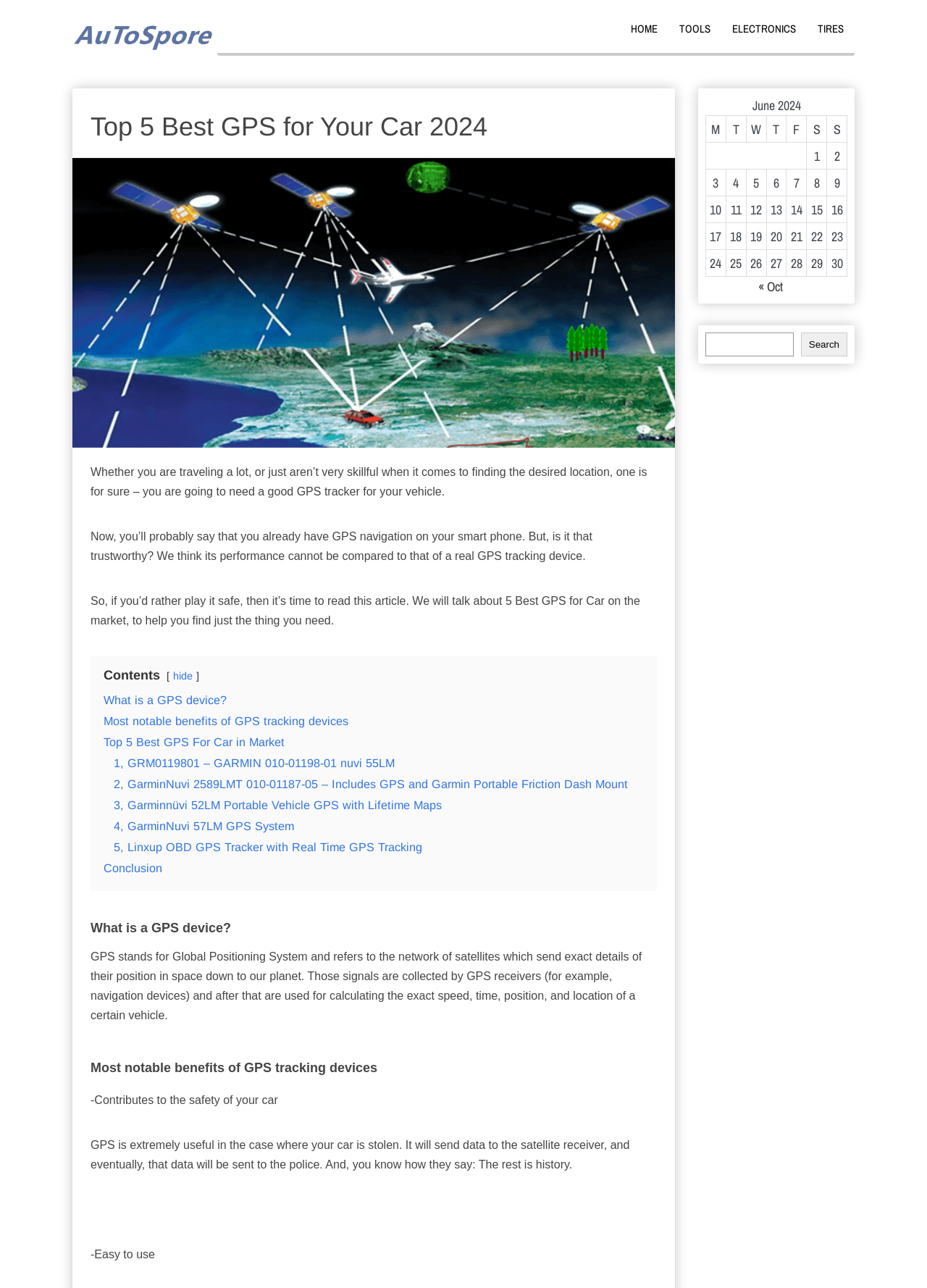Identify the bounding box coordinates of the area that should be clicked in order to complete the given instruction: "Go to the 'Previous month'". The bounding box coordinates should be four float numbers between 0 and 1, i.e., [left, top, right, bottom].

[0.818, 0.215, 0.845, 0.229]